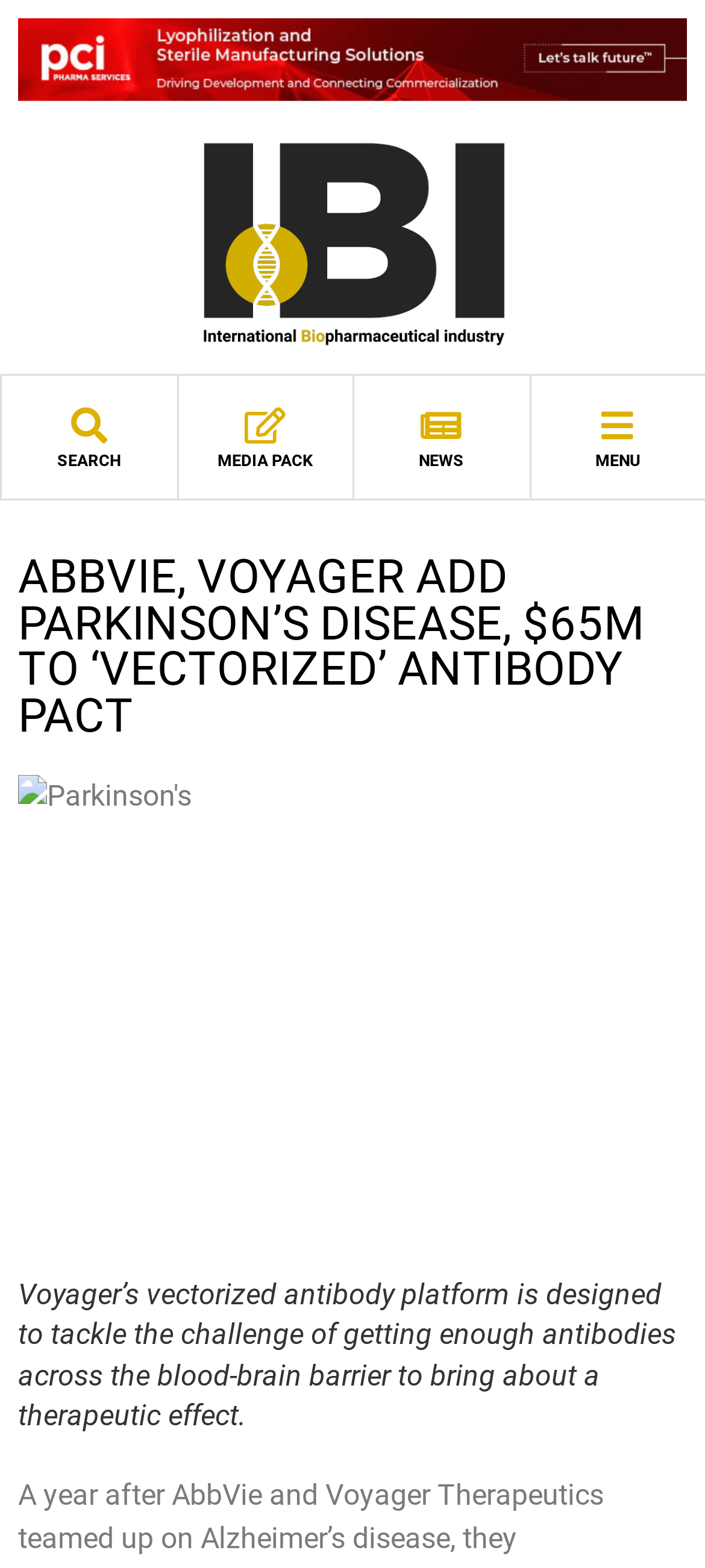What is the relationship between AbbVie and Voyager?
Please answer the question with as much detail as possible using the screenshot.

I inferred this answer by understanding the context of the article, which suggests that AbbVie and Voyager are collaborating on a project related to Alzheimer's disease and Parkinson's disease.